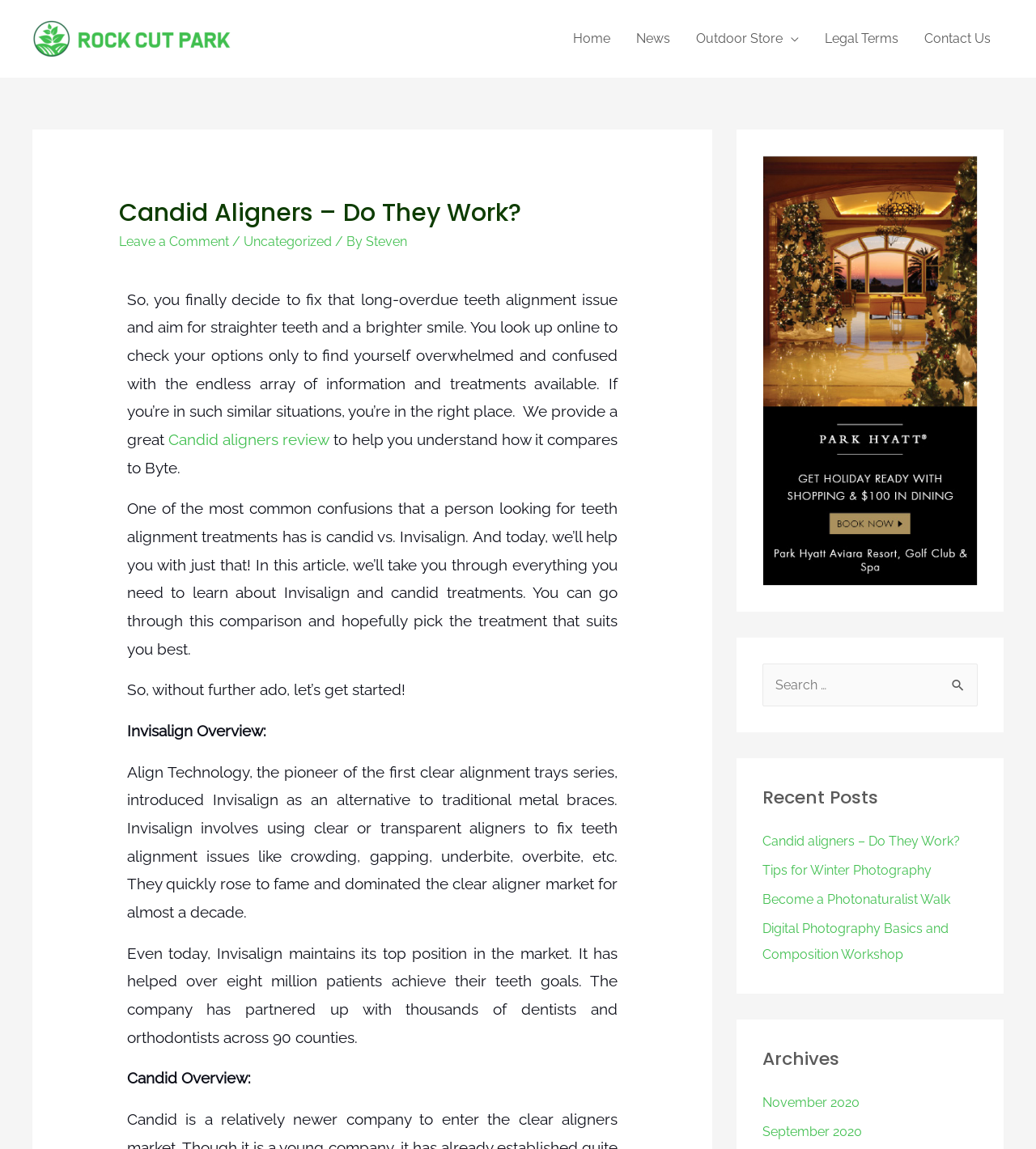Give a one-word or short-phrase answer to the following question: 
What is the purpose of the article?

To compare Candid and Invisalign